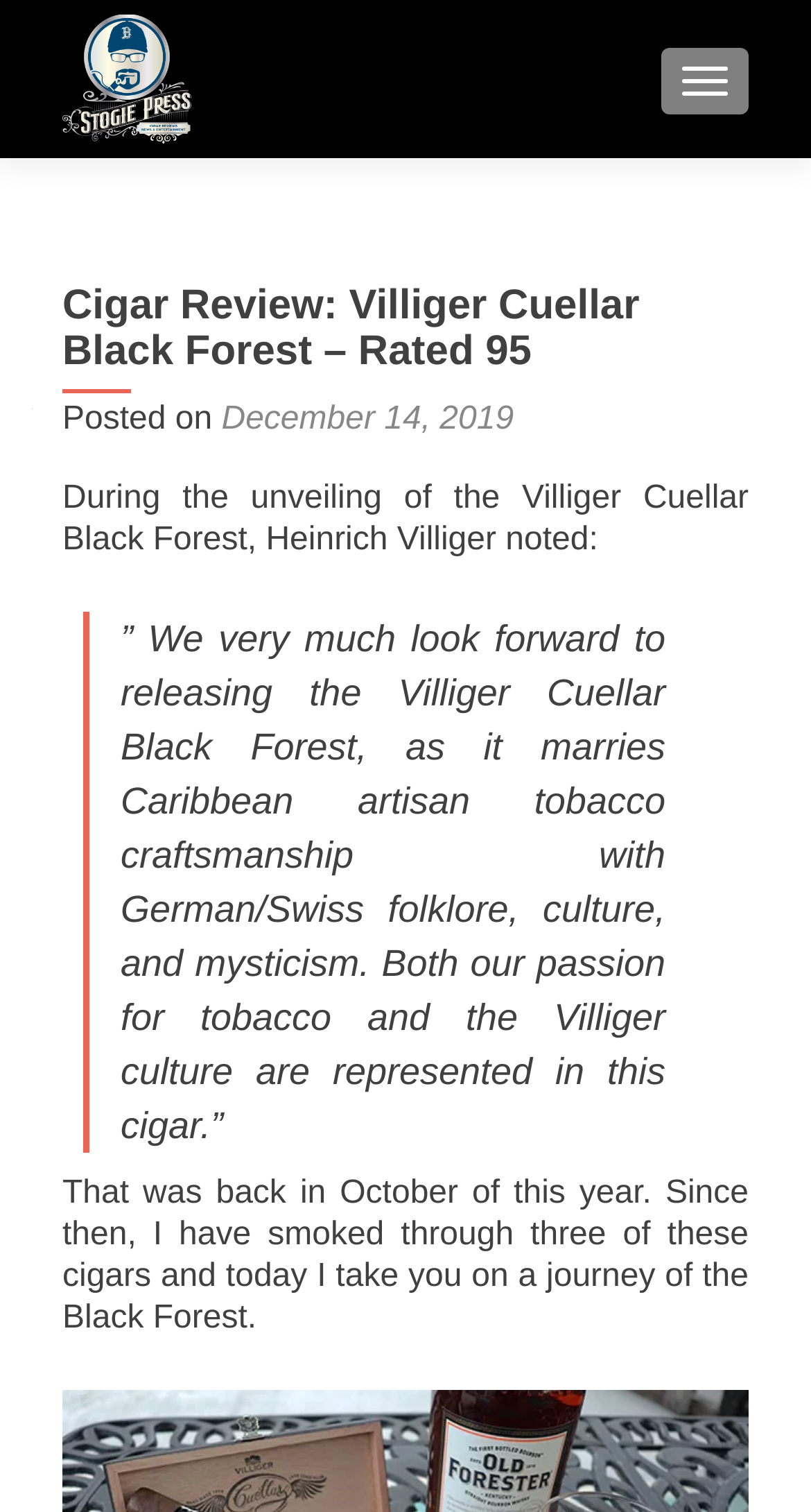Respond to the question below with a concise word or phrase:
What is the rating of the cigar?

95